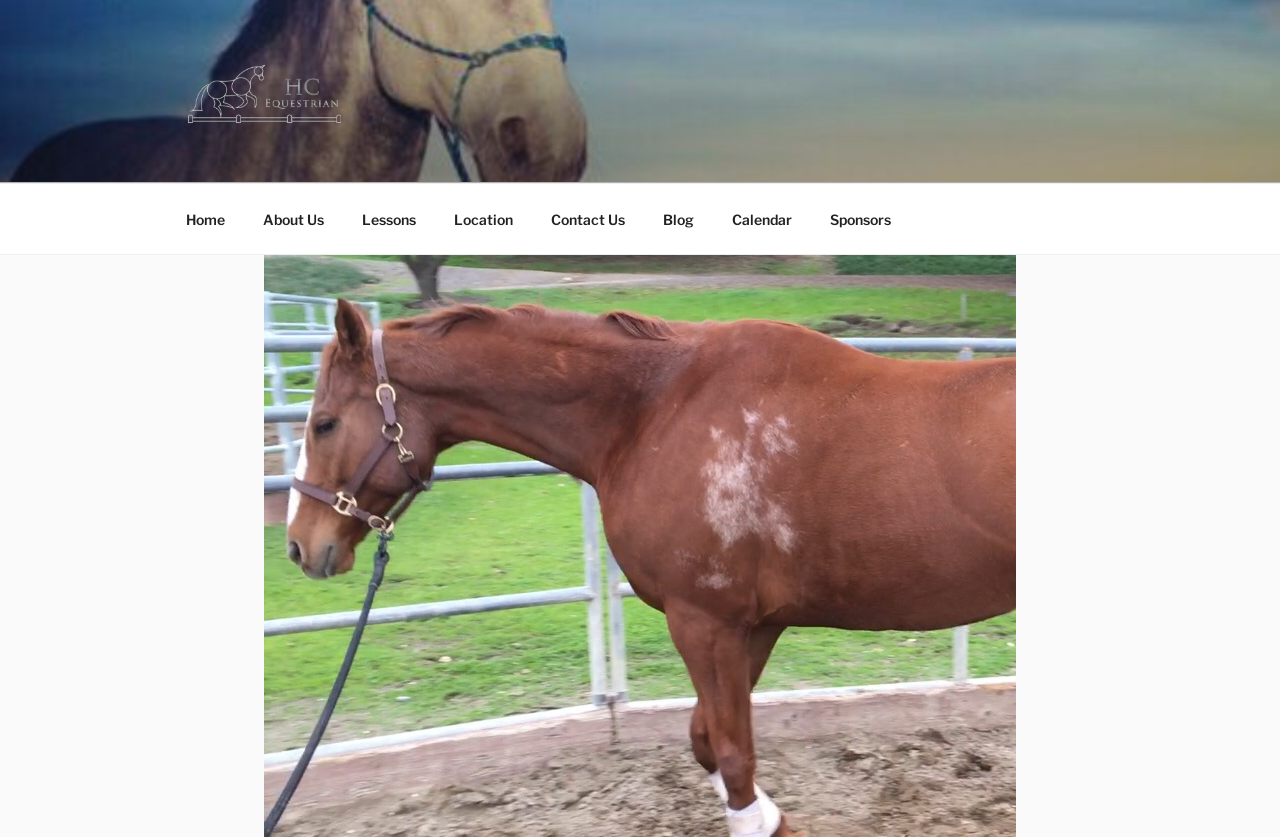What is the position of the 'Lessons' link in the top menu?
Using the screenshot, give a one-word or short phrase answer.

Third